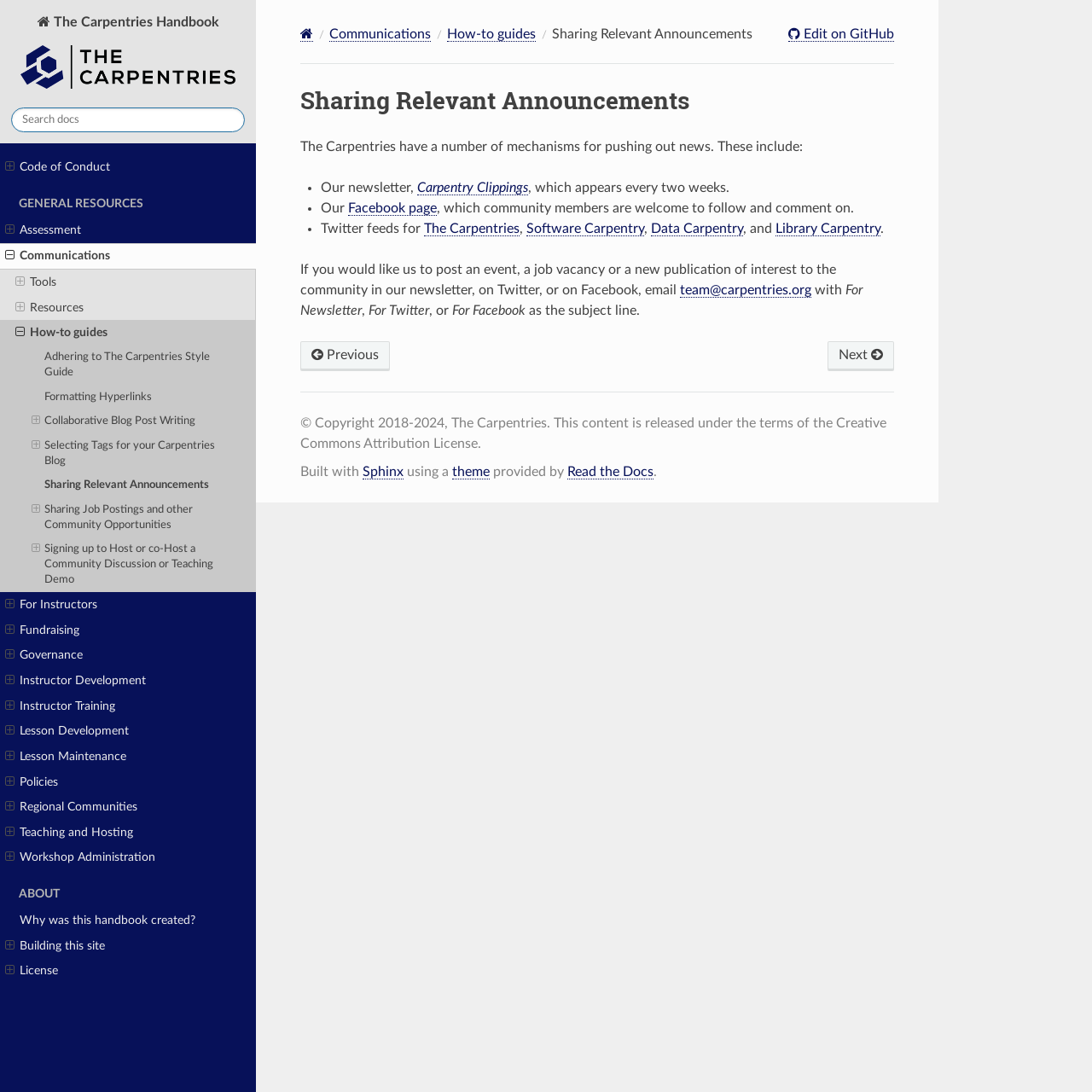How many navigation links are there in the main navigation menu?
Observe the image and answer the question with a one-word or short phrase response.

9